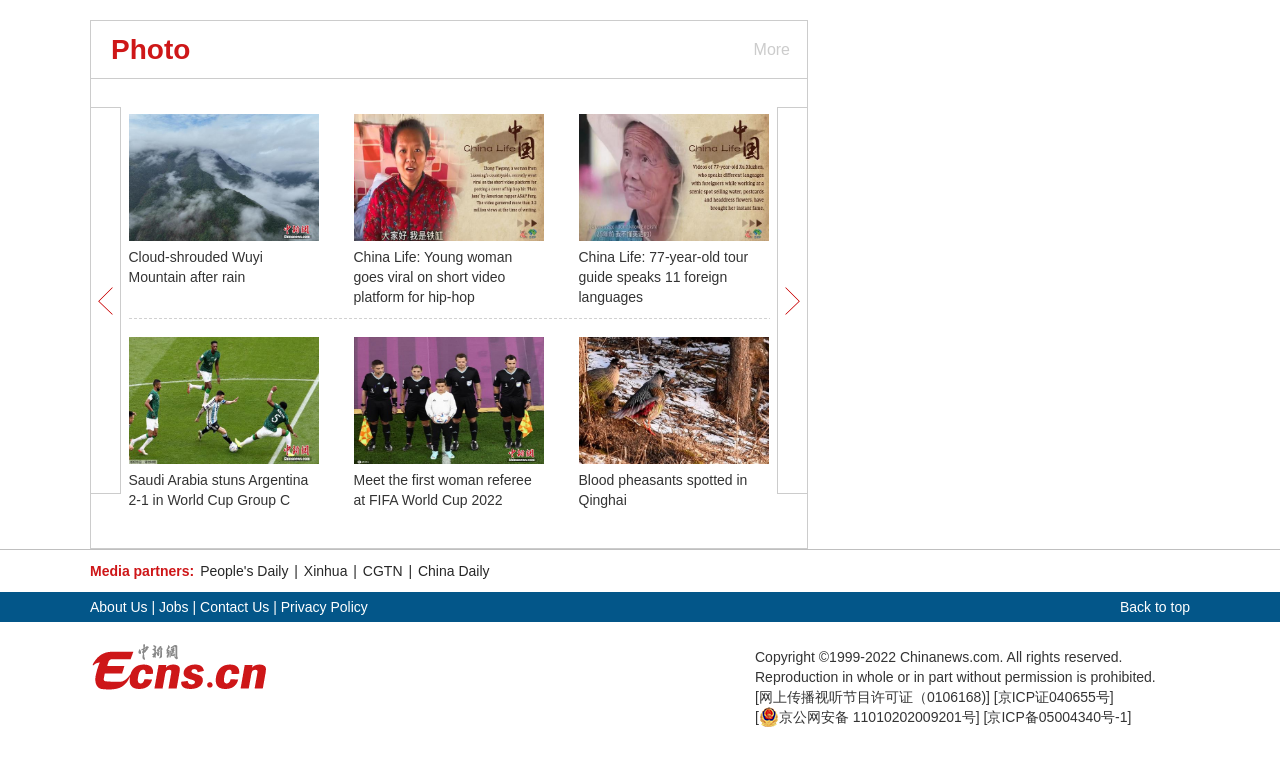From the element description 京公网安备 11010202009201号, predict the bounding box coordinates of the UI element. The coordinates must be specified in the format (top-left x, top-left y, bottom-right x, bottom-right y) and should be within the 0 to 1 range.

[0.593, 0.91, 0.762, 0.936]